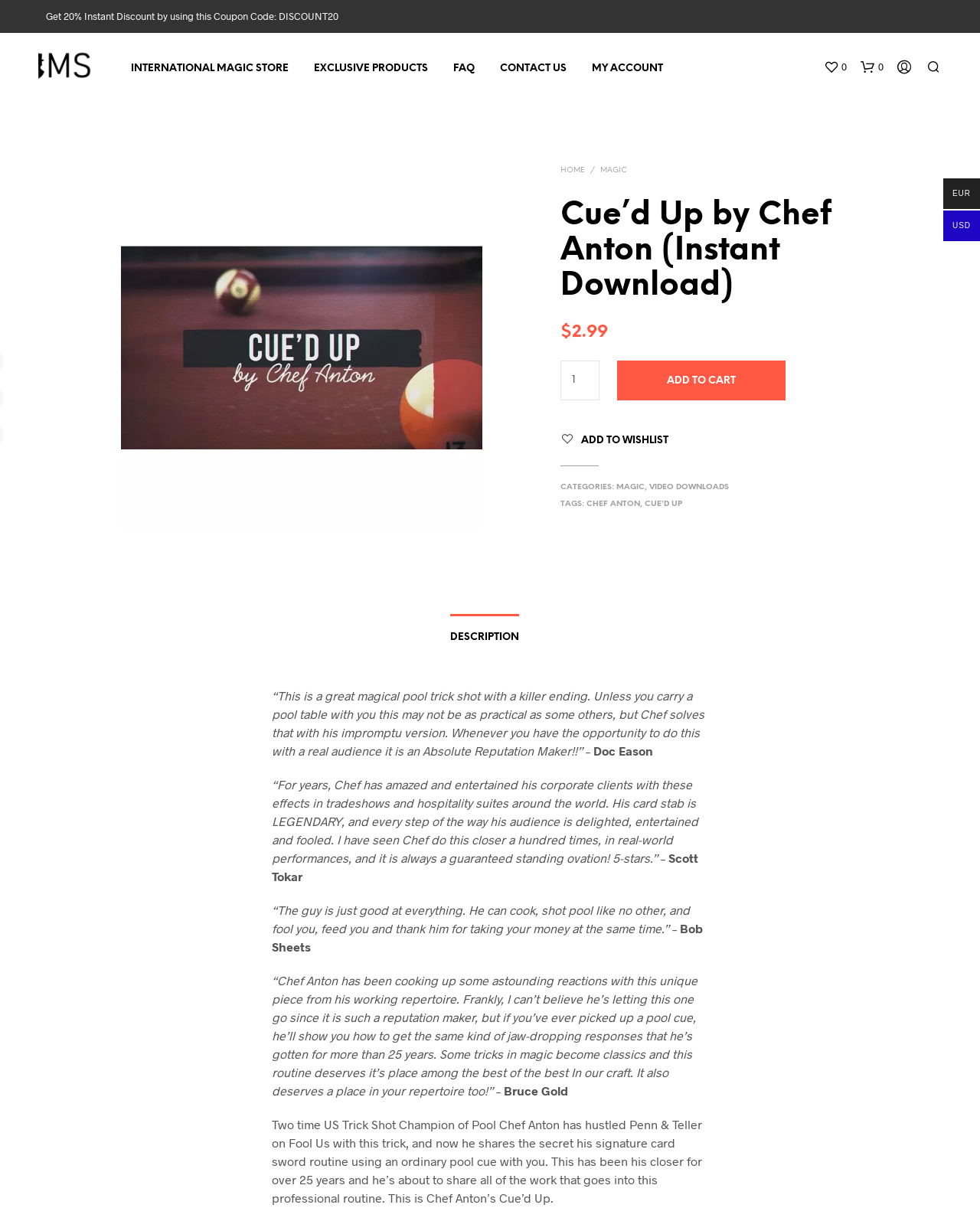Who is the author of the product?
Using the image, answer in one word or phrase.

Chef Anton